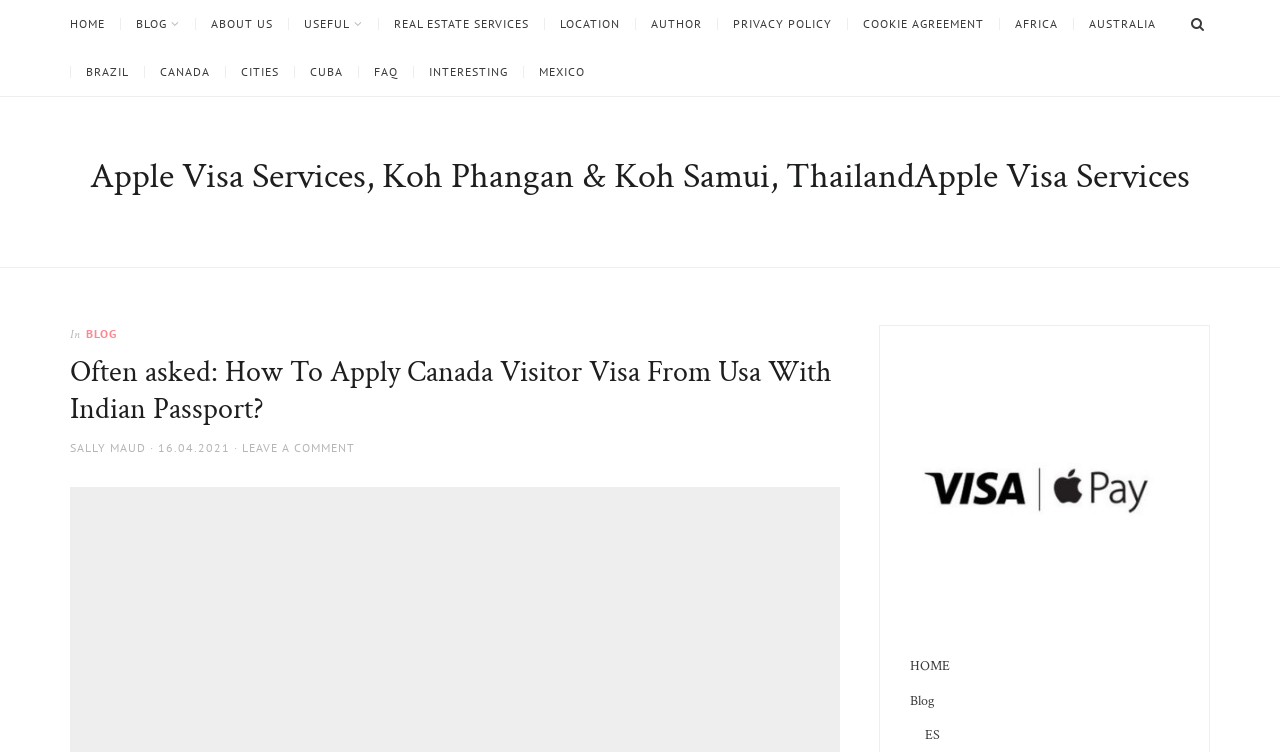How many language options are there?
Please provide a single word or phrase in response based on the screenshot.

2